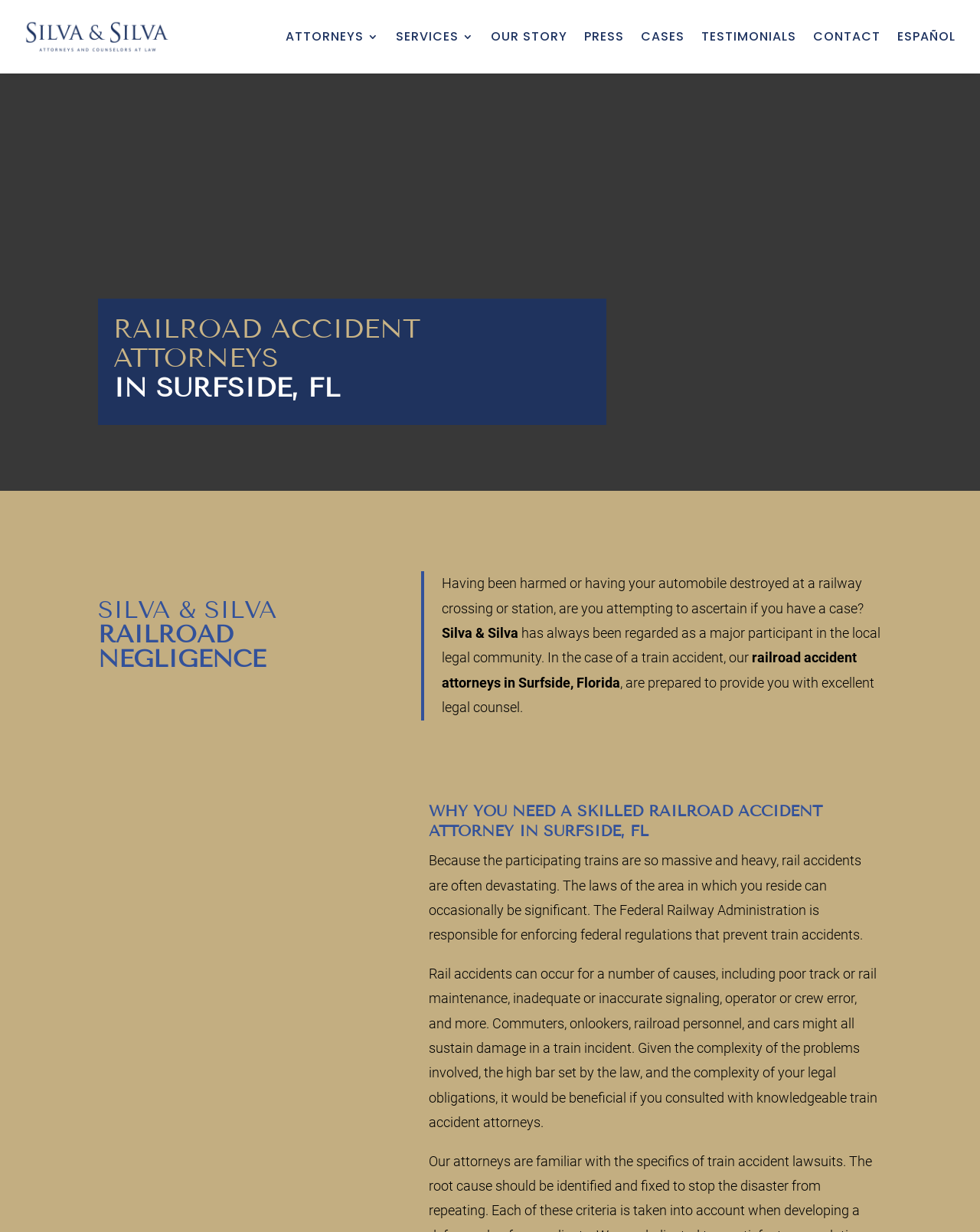Identify the bounding box coordinates for the UI element mentioned here: "Blog". Provide the coordinates as four float values between 0 and 1, i.e., [left, top, right, bottom].

None